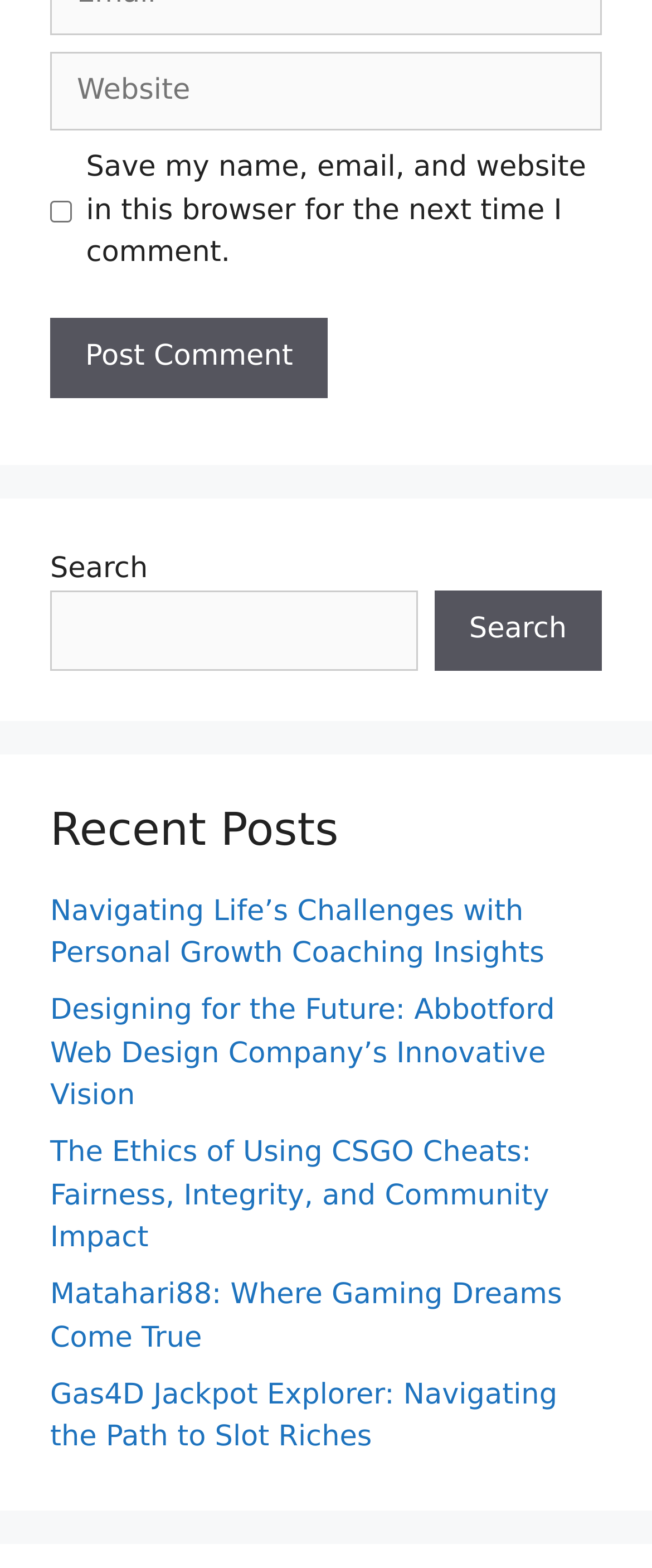Provide the bounding box coordinates of the area you need to click to execute the following instruction: "Enter website".

[0.077, 0.033, 0.923, 0.083]